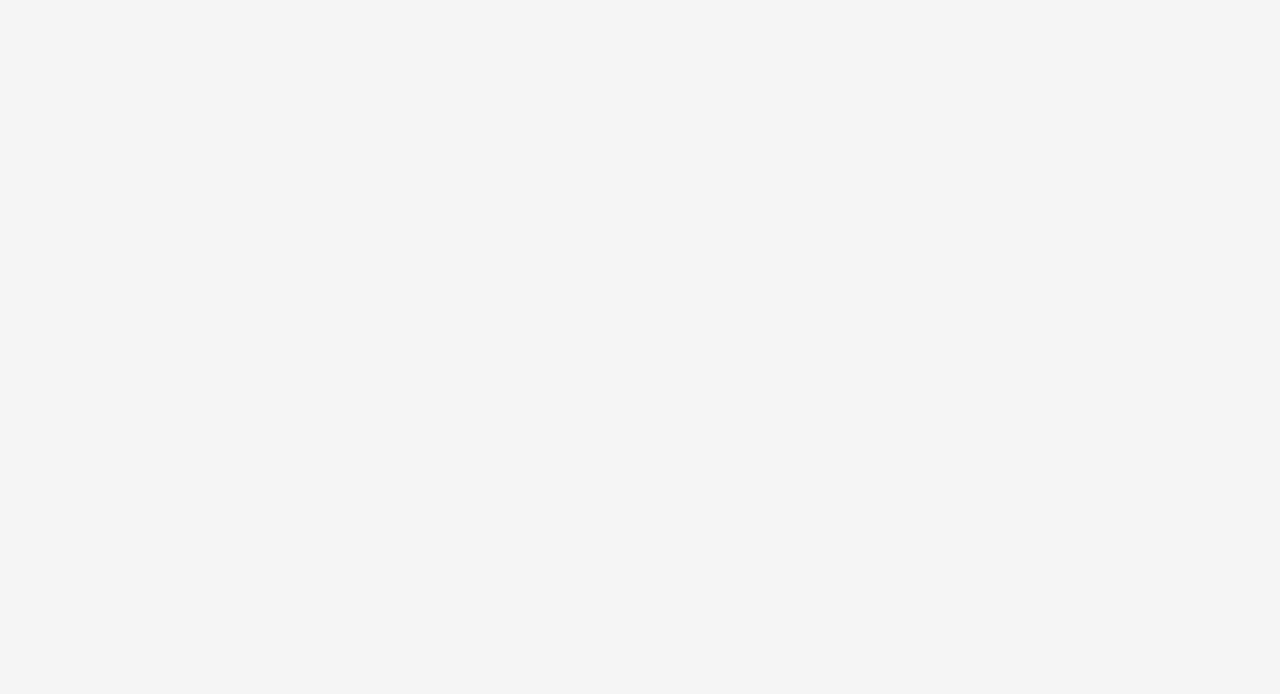Specify the bounding box coordinates of the area to click in order to follow the given instruction: "contact us."

[0.652, 0.073, 0.728, 0.102]